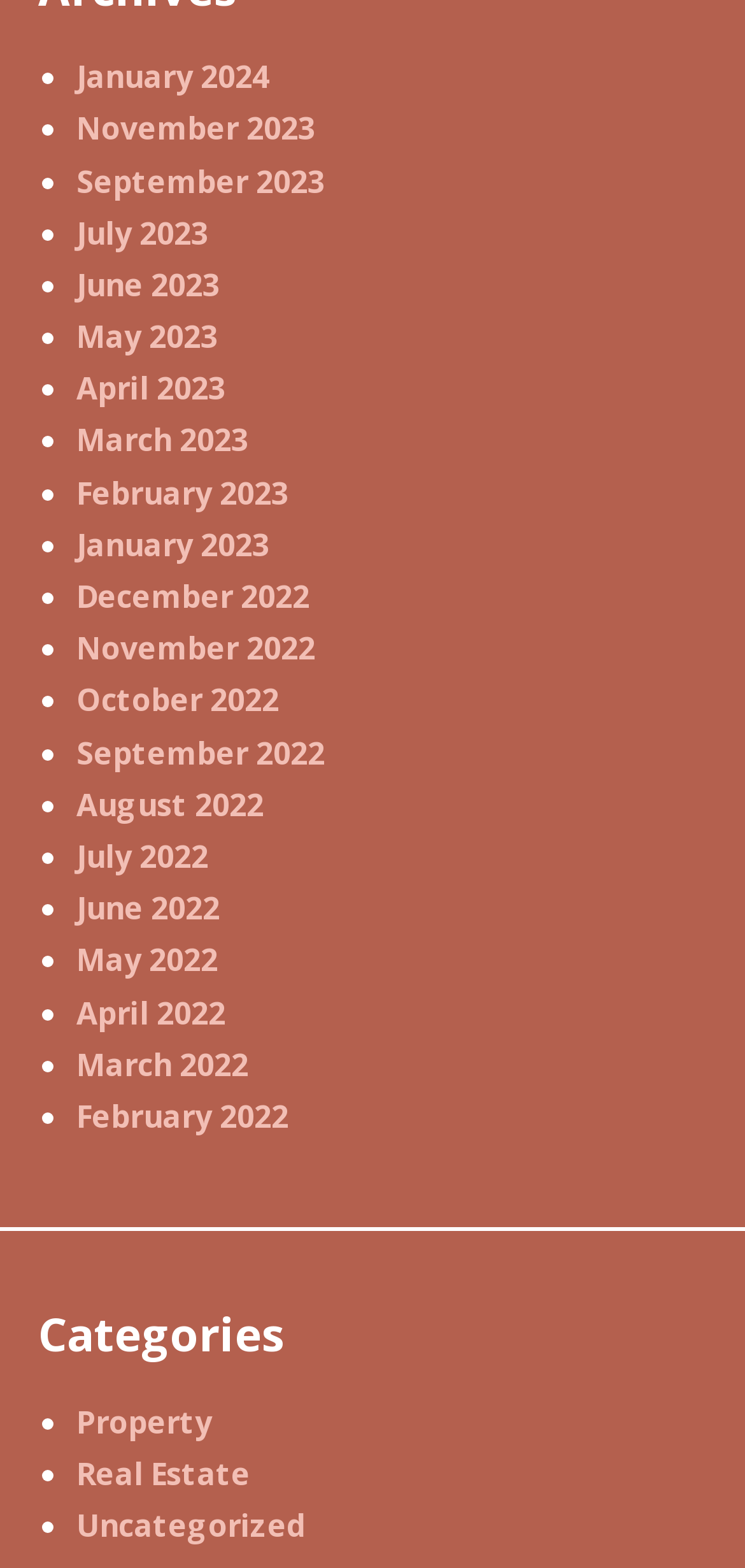What is the most recent month listed?
Provide a detailed and extensive answer to the question.

By examining the list of links, I found that the most recent month listed is January 2024, which is the first link in the list.